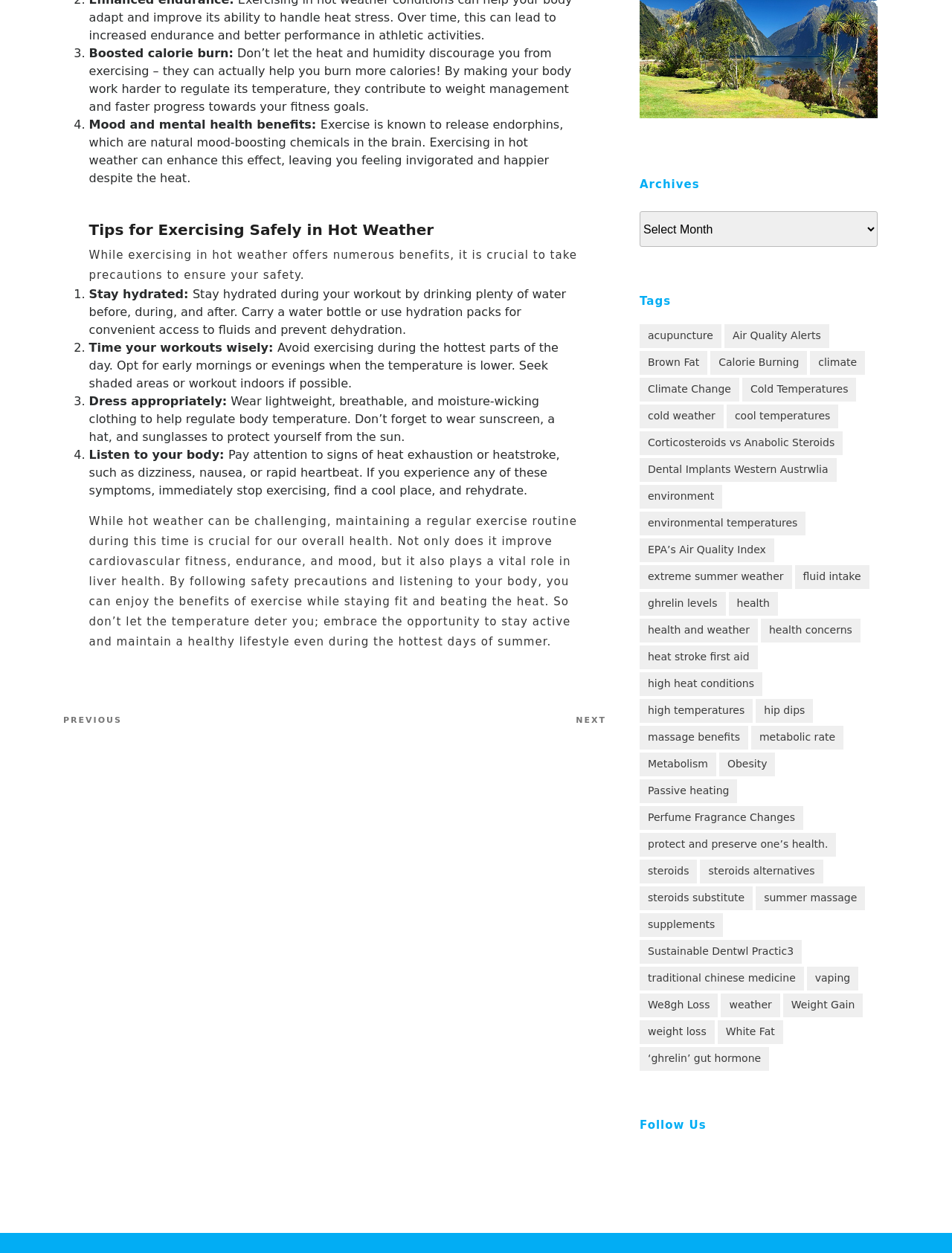Can you find the bounding box coordinates for the UI element given this description: "Corticosteroids vs Anabolic Steroids"? Provide the coordinates as four float numbers between 0 and 1: [left, top, right, bottom].

[0.672, 0.344, 0.885, 0.363]